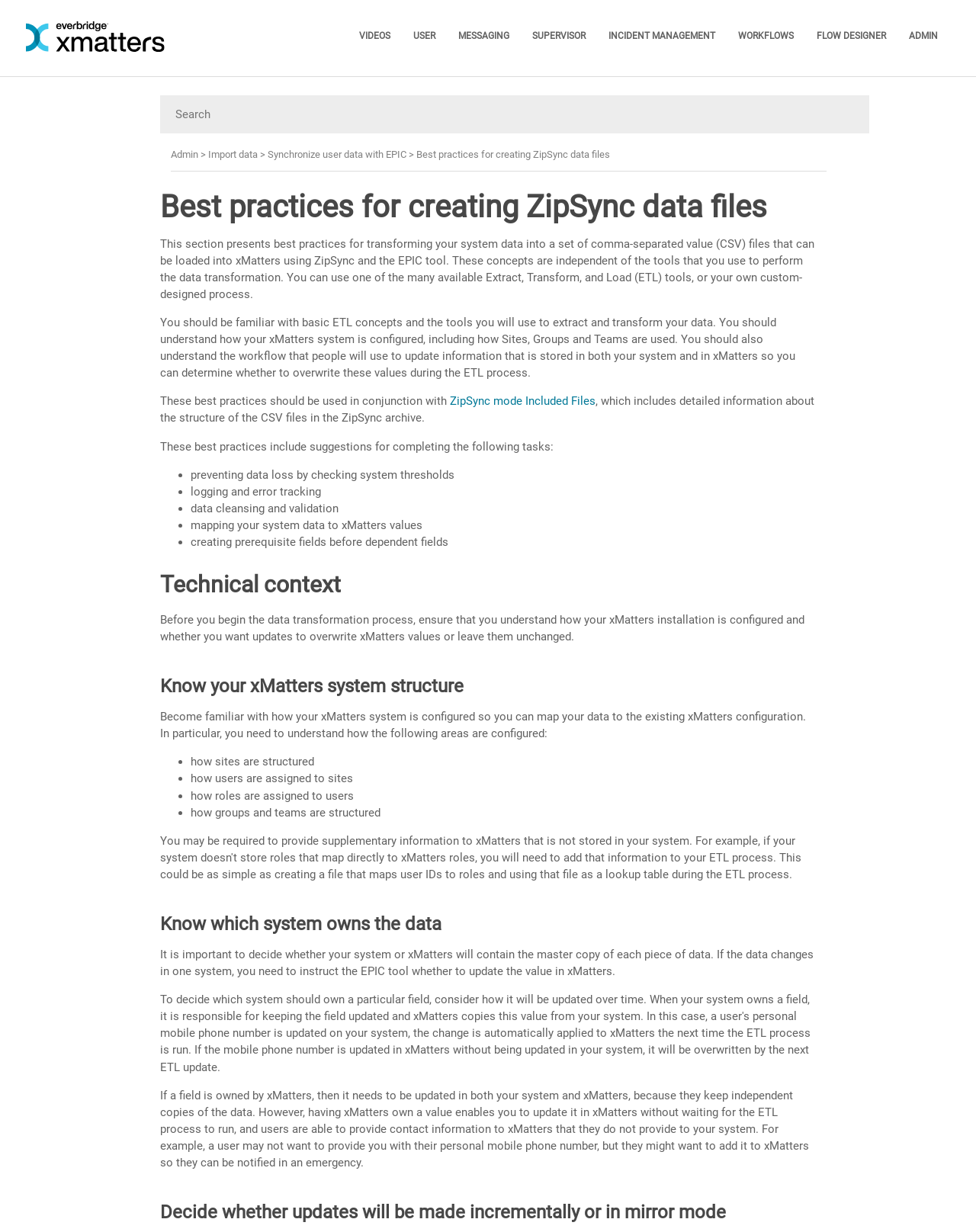Utilize the details in the image to give a detailed response to the question: What is the importance of knowing your xMatters system structure?

The webpage emphasizes the importance of knowing your xMatters system structure, including how sites are structured, how users are assigned to sites, and how roles are assigned to users, in order to map your data correctly during the ETL process.